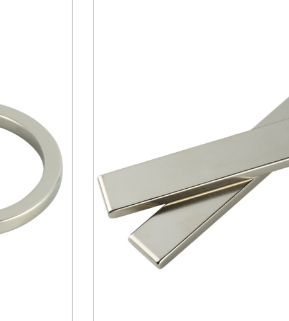How many times stronger are neodymium magnets?
Carefully examine the image and provide a detailed answer to the question.

According to the caption, neodymium magnets are 21 times stronger than comparable ceramic magnets of the same size, making them ideal for applications requiring strong magnetic forces.